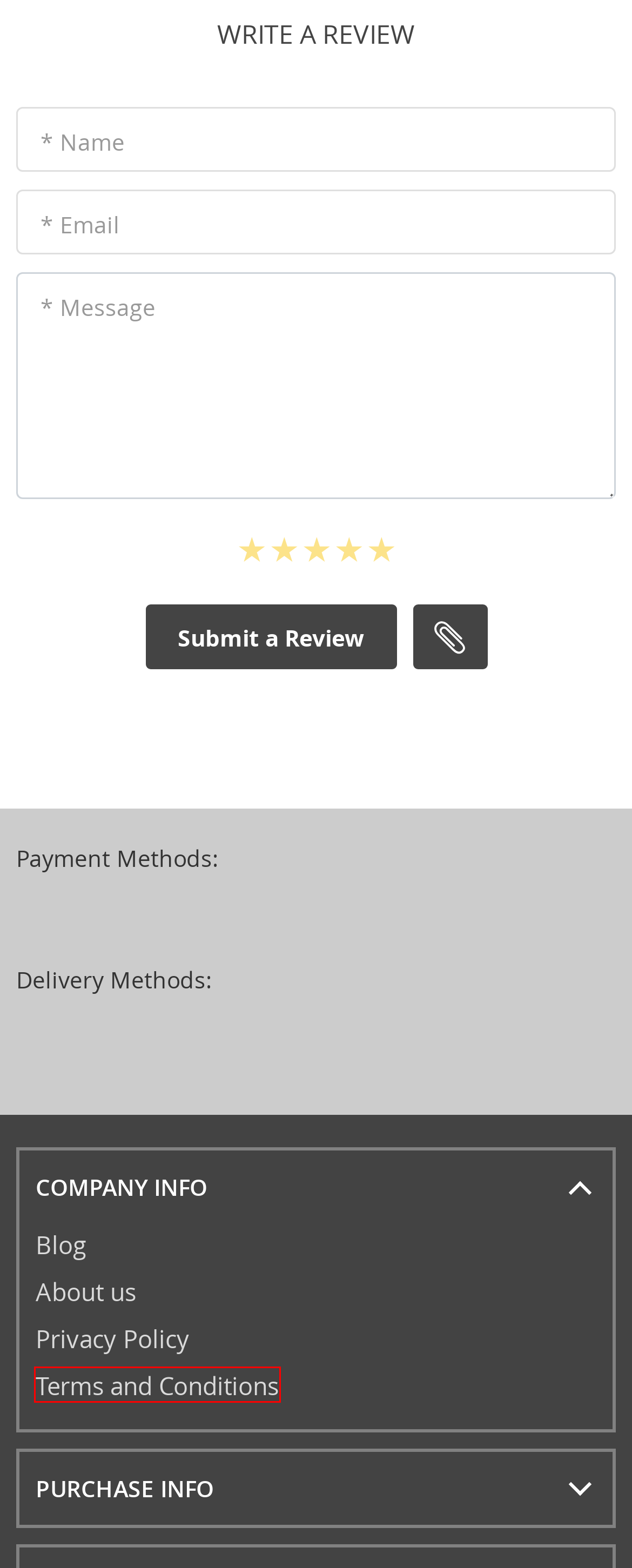Examine the screenshot of a webpage with a red rectangle bounding box. Select the most accurate webpage description that matches the new webpage after clicking the element within the bounding box. Here are the candidates:
A. Track your order - DealParcel
B. Ultrasonic Skin Scrubber - Advanced Pore Cleansing and Rejuvenation
C. Terms and Conditions - DealParcel
D. 13 Pieces Makeup Brushes Set - DealParcel
E. Home & Kitchen Archives - DealParcel
F. Privacy Policy - DealParcel
G. Refunds & Returns Policy - DealParcel
H. Your shopping cart

C